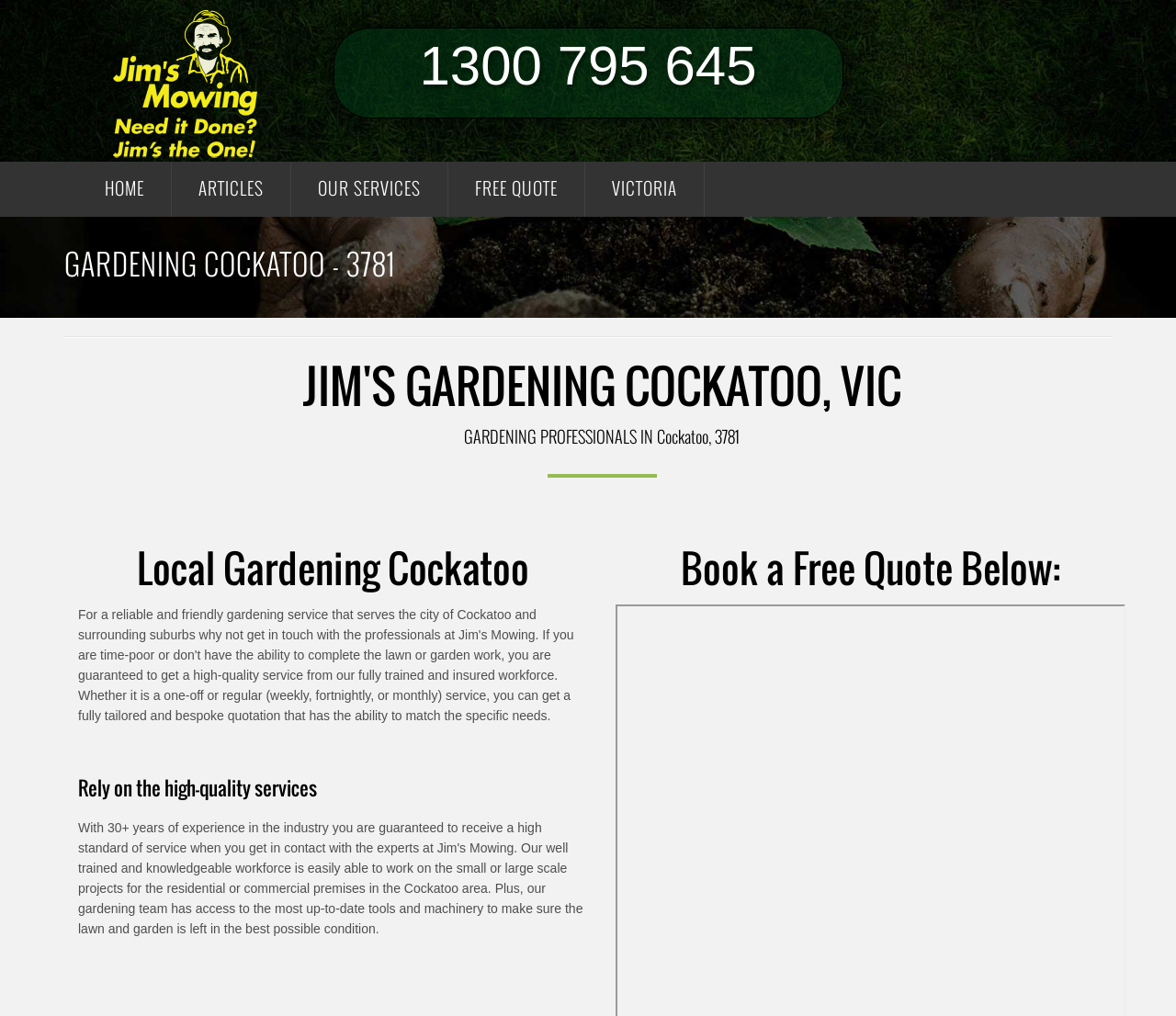Answer with a single word or phrase: 
What is the suburb and postcode served by Jim's Mowing Local?

Cockatoo, 3781